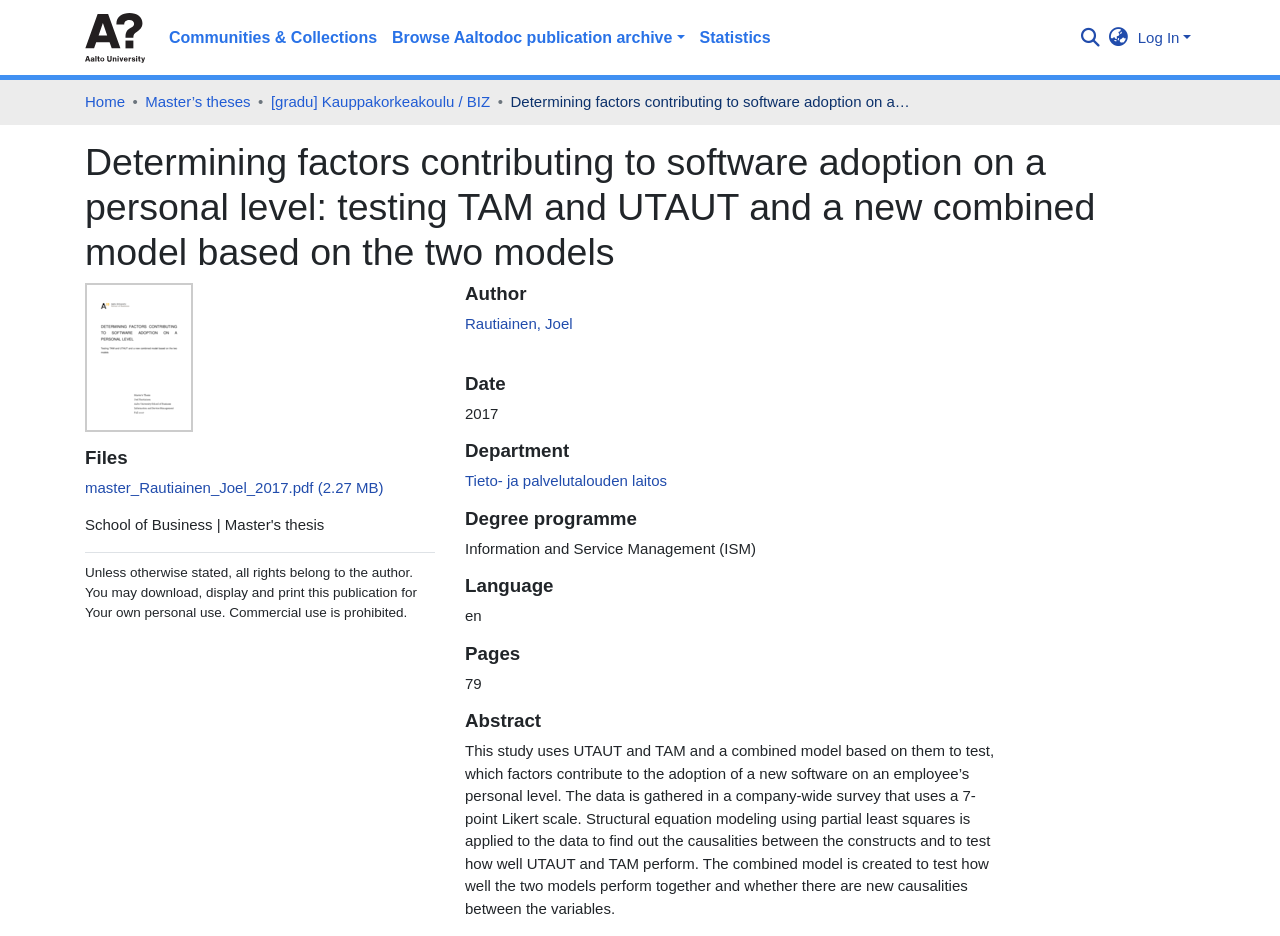Indicate the bounding box coordinates of the clickable region to achieve the following instruction: "View the master's thesis by Rautiainen, Joel."

[0.363, 0.336, 0.447, 0.354]